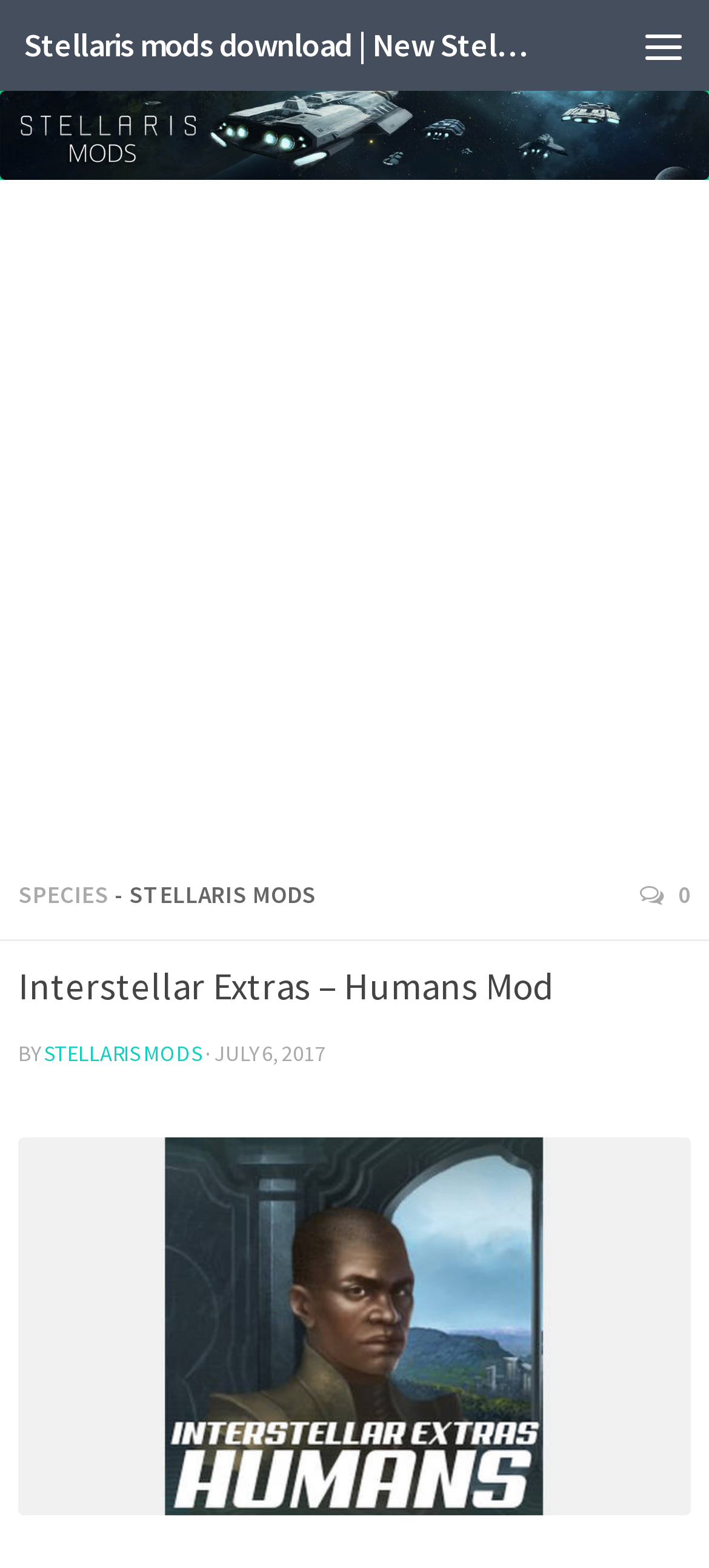What type of mods are available on this website?
Please give a detailed and thorough answer to the question, covering all relevant points.

Based on the links and text on the webpage, it appears that this website is dedicated to Stellaris mods, as evident from the links 'Stellaris mods download | New Stellaris mods' and the text 'STELLARIS MODS'.